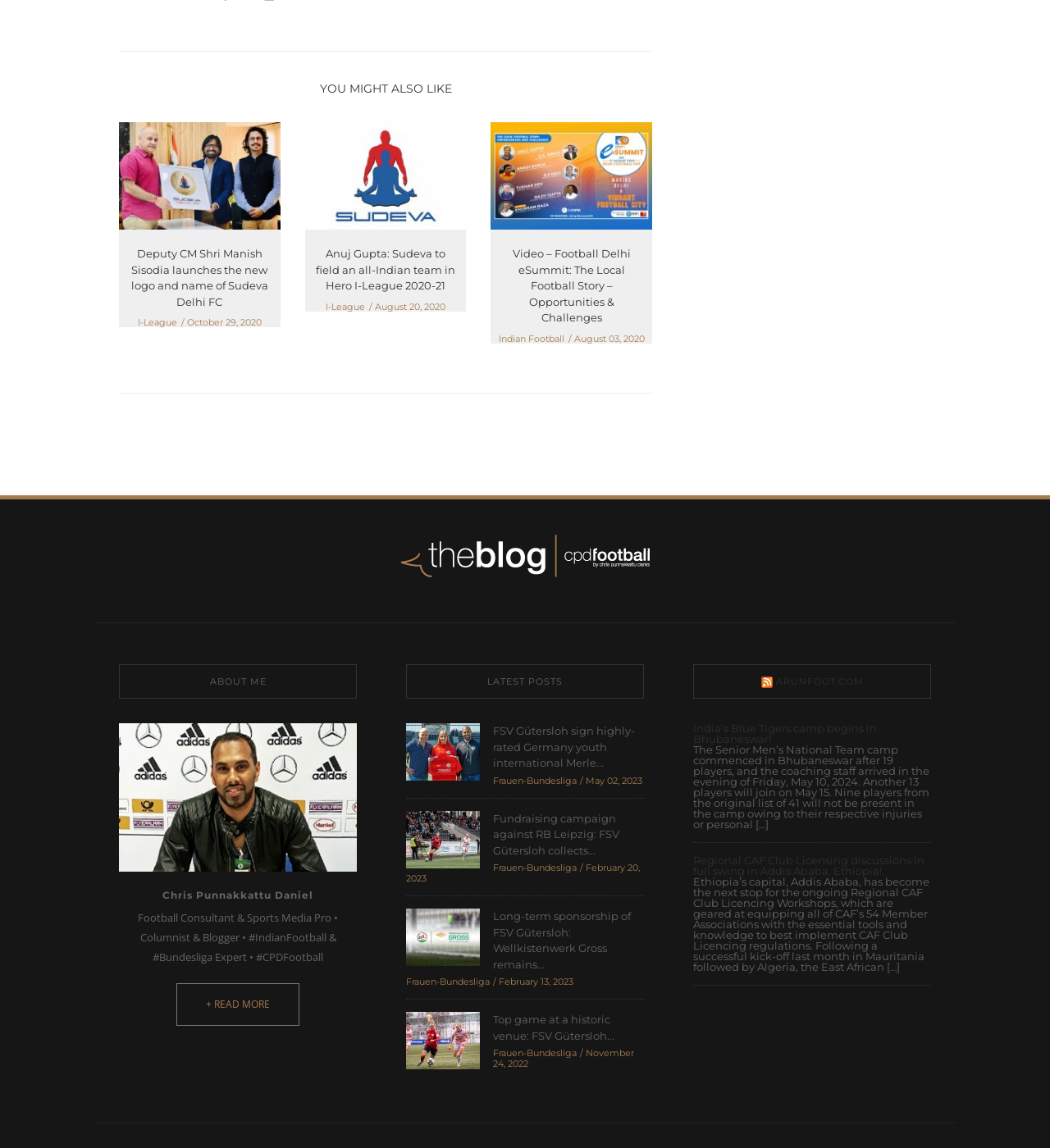Determine the bounding box coordinates for the region that must be clicked to execute the following instruction: "View the image of Hon’ble Deputy Chief Minister Shri Manish Sisodia with Sudeva Delhi FC President Mr. Anuj Gupta and Vice President Mr. Vijay Hakari".

[0.113, 0.106, 0.267, 0.2]